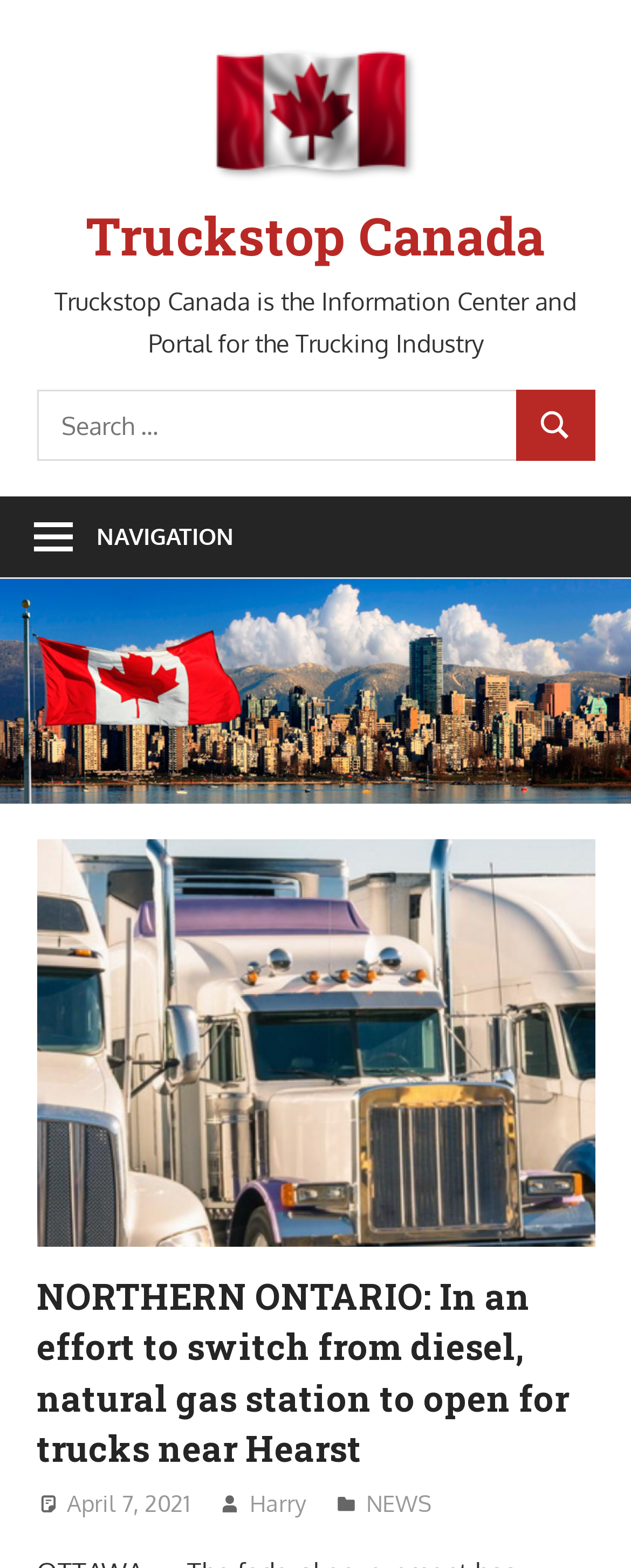Explain the webpage's layout and main content in detail.

The webpage appears to be an article from Truckstop Canada, a portal for the trucking industry. At the top left corner, there is a Canadian flag icon, accompanied by a link to Truckstop Canada. Below this, there is a brief description of Truckstop Canada as the Information Center and Portal for the Trucking Industry.

On the top right corner, there is a search bar with a "SEARCH" button, allowing users to search for specific content. Next to the search bar, there is a "NAVIGATION" button that, when expanded, reveals the primary menu.

The main content of the webpage is an article titled "NORTHERN ONTARIO: In an effort to switch from diesel, natural gas station to open for trucks near Hearst". The article is dated April 7, 2021, and is written by Harry. The article's content is not explicitly stated, but it appears to be related to the installation of natural gas filling stations on the Trans-Canada Highway in Northern Ontario, as mentioned in the meta description.

At the bottom of the webpage, there are links to related categories, including "NEWS". Overall, the webpage has a simple and organized layout, with clear headings and concise text.